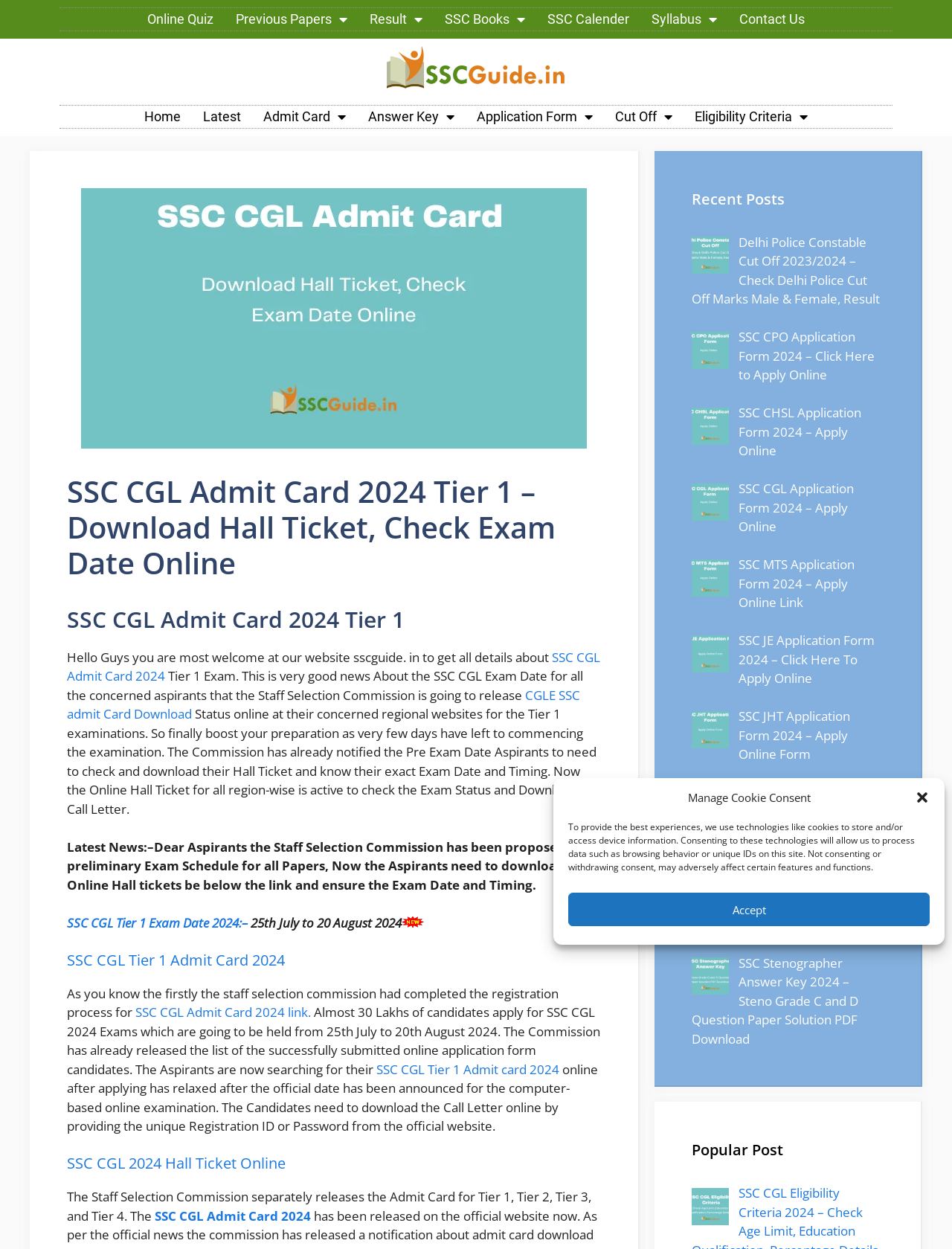Extract the primary header of the webpage and generate its text.

SSC CGL Admit Card 2024 Tier 1 – Download Hall Ticket, Check Exam Date Online